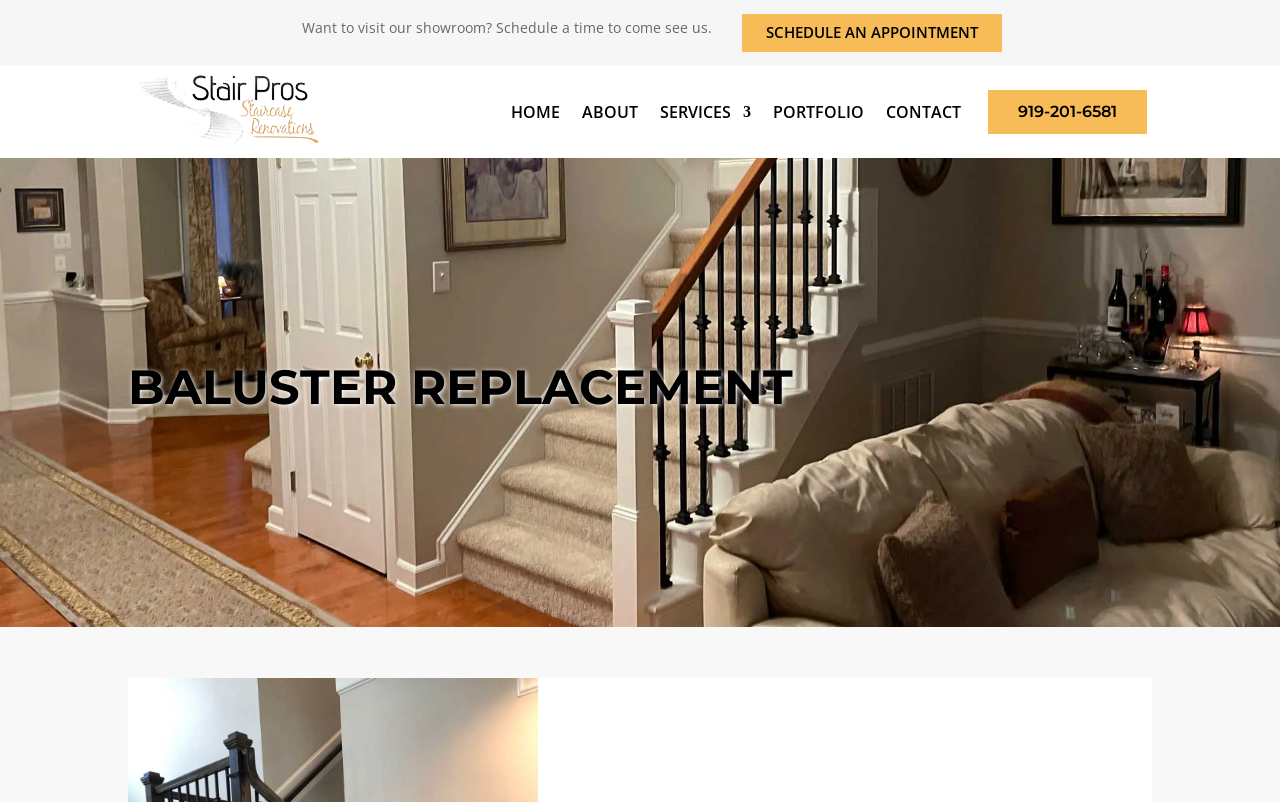Provide a thorough description of the webpage's content and layout.

The webpage is about Baluster Replacement, specifically from Stairpros. At the top, there is a navigation menu with six links: HOME, ABOUT, SERVICES, PORTFOLIO, CONTACT, and a phone number 919-201-6581. These links are aligned horizontally, with HOME on the left and the phone number on the right.

Below the navigation menu, there is a heading that reads "BALUSTER REPLACEMENT" in a prominent font size. This heading spans across the majority of the page's width.

On the top-left section of the page, there is a static text that invites visitors to schedule a time to visit their showroom. Right next to this text, there is a link to "SCHEDULE AN APPOINTMENT". Another link with no text is located above the navigation menu, but its purpose is unclear.

Overall, the webpage appears to be a service page for baluster replacement, with a clear call-to-action to schedule an appointment and a prominent heading that highlights the service.